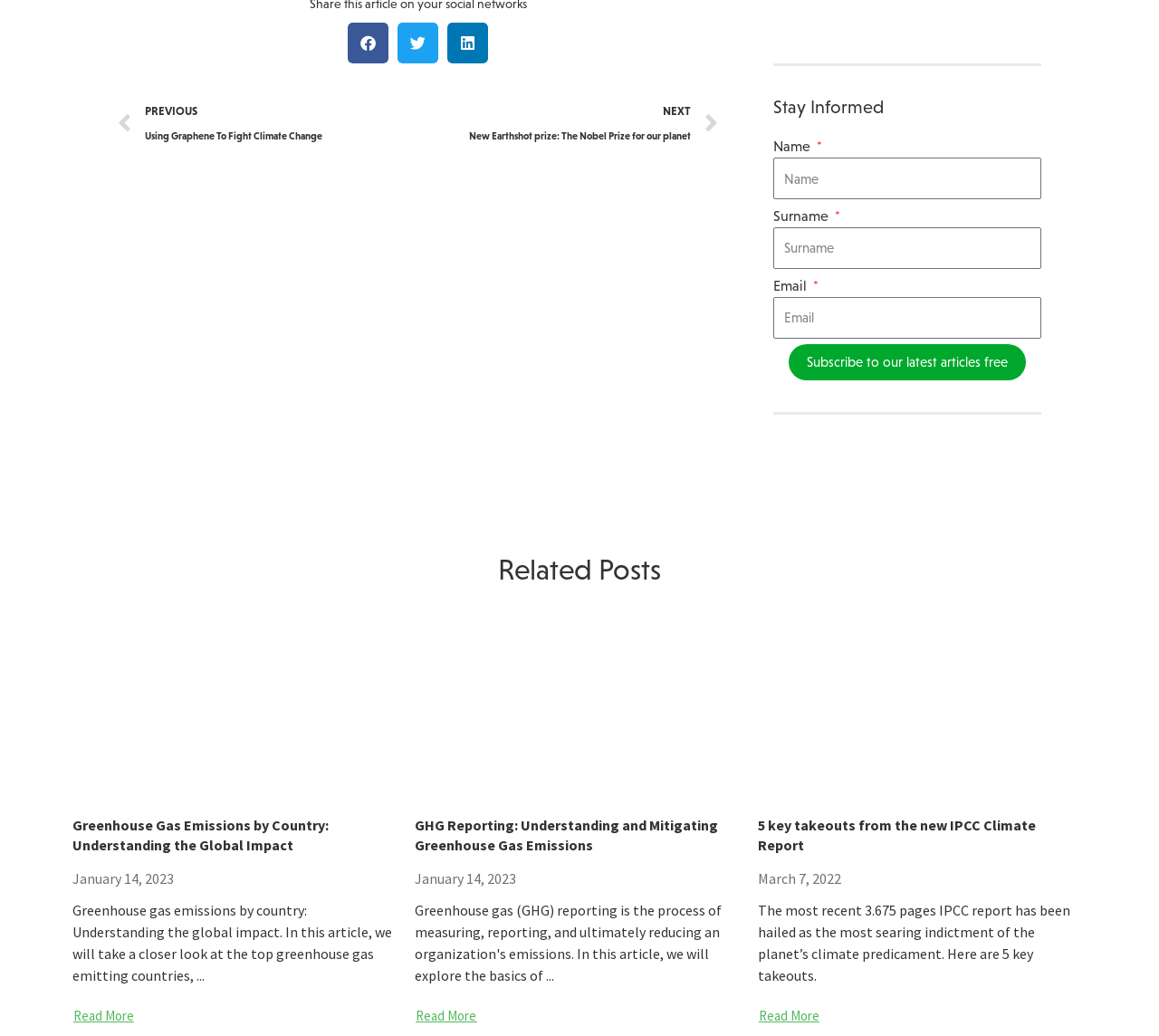Utilize the information from the image to answer the question in detail:
What is the purpose of the 'Subscribe to our latest articles free' button?

The 'Subscribe to our latest articles free' button is located below the input fields for 'Name', 'Surname', and 'Email', which suggests that it is used to subscribe to the website's latest articles for free, likely by providing the required contact information.